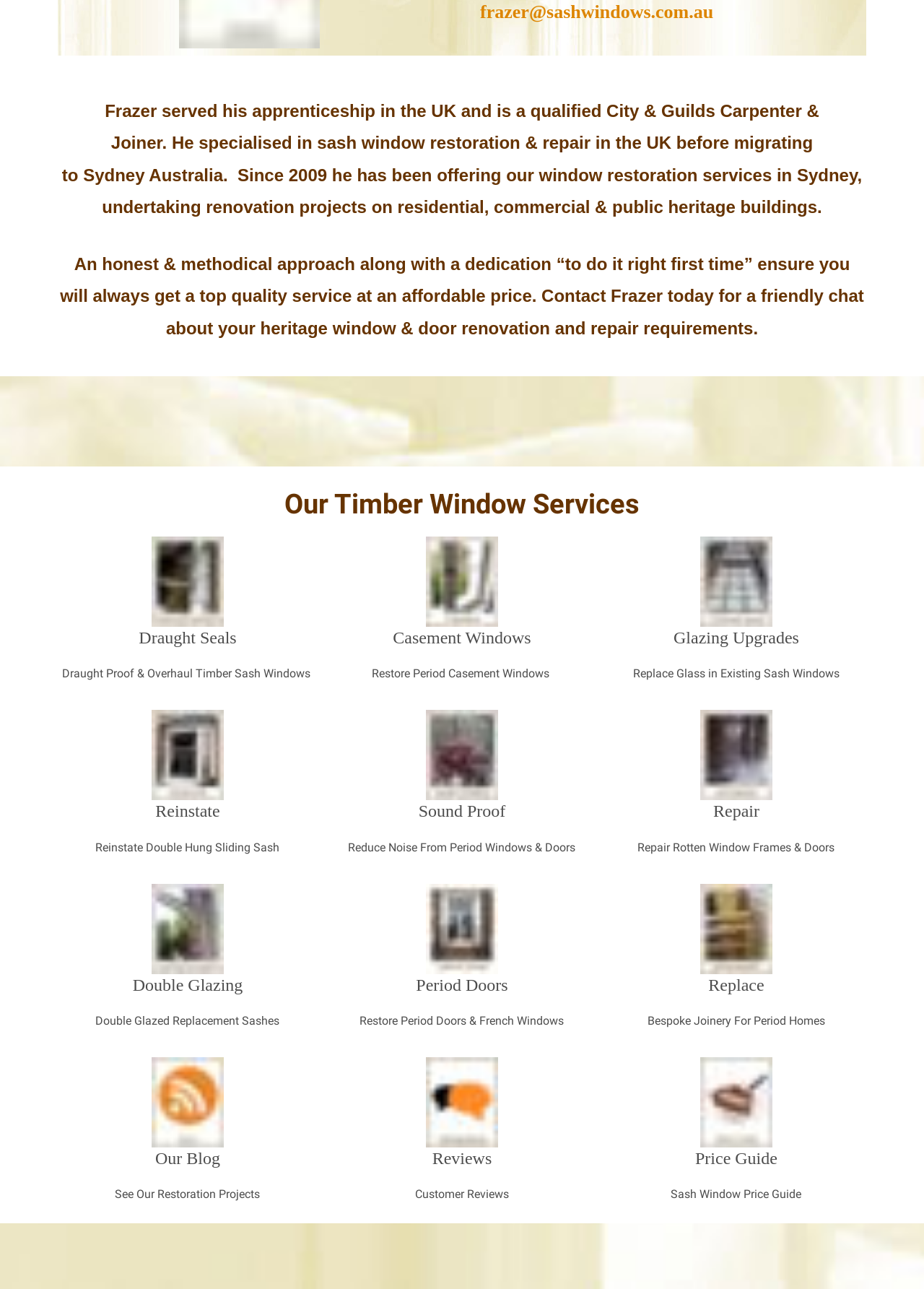Identify the bounding box for the described UI element: "Reviews Customer Reviews".

[0.359, 0.82, 0.641, 0.935]